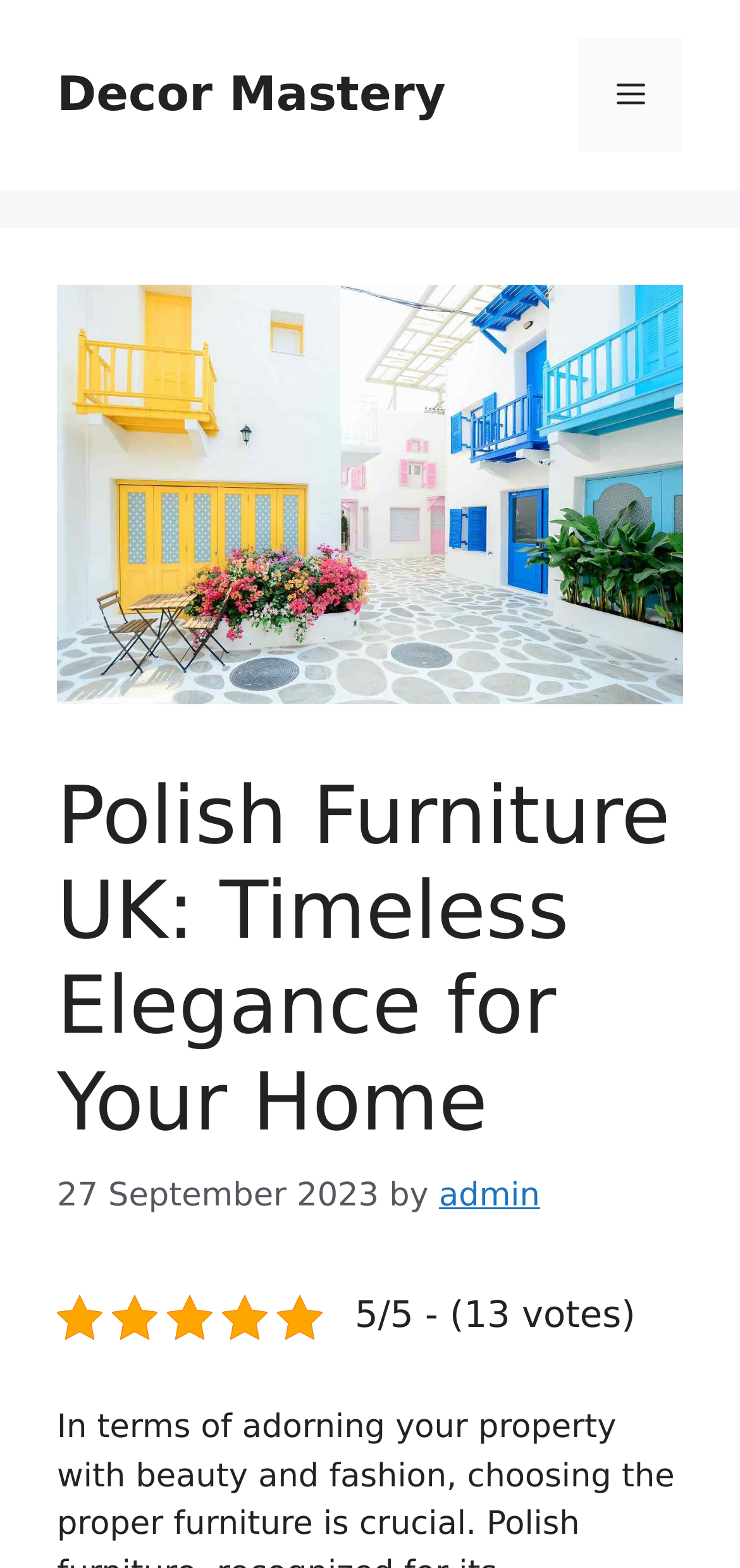Locate the primary headline on the webpage and provide its text.

Polish Furniture UK: Timeless Elegance for Your Home